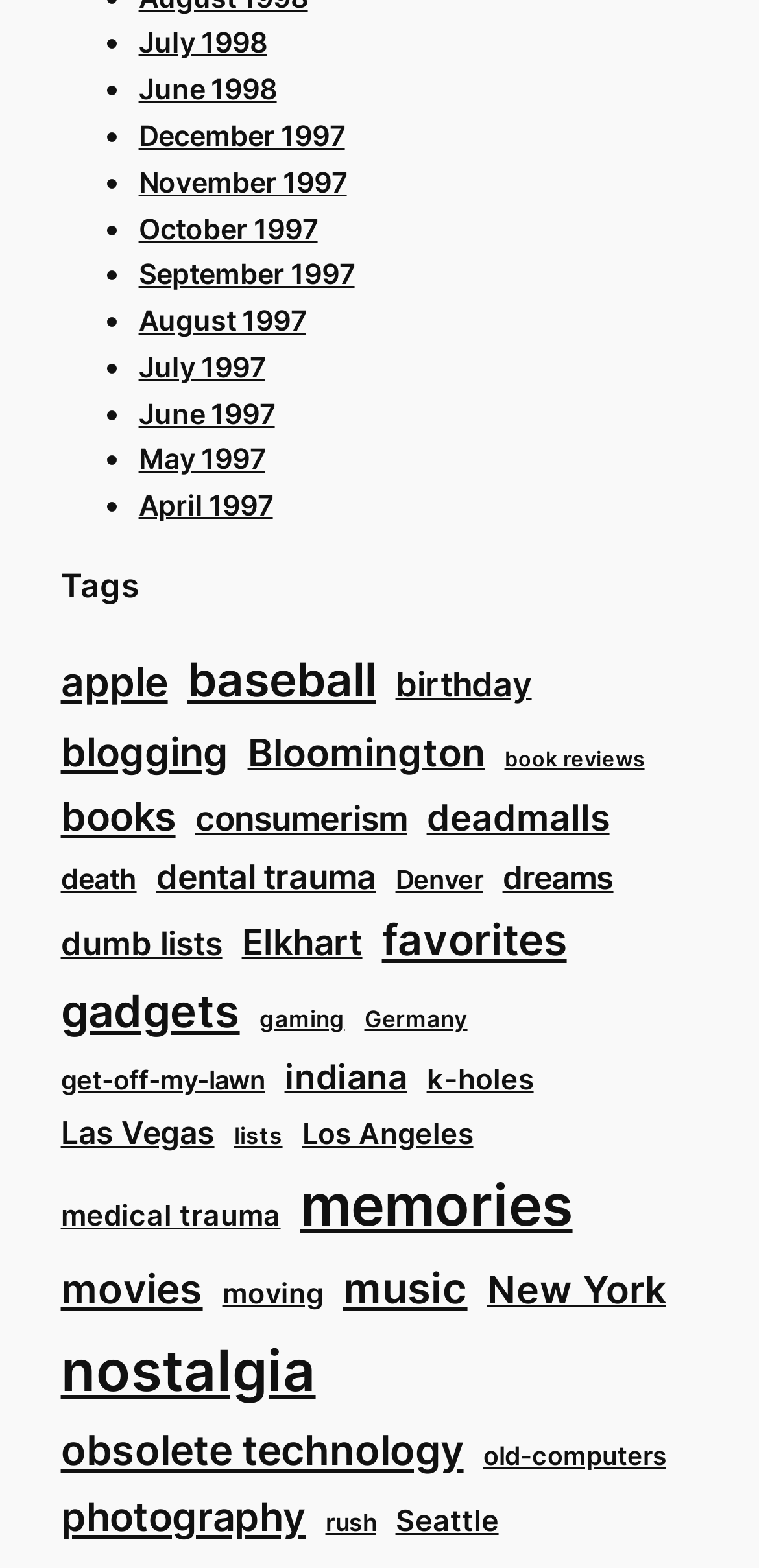What is the last tag listed alphabetically?
Answer the question with a single word or phrase derived from the image.

rush